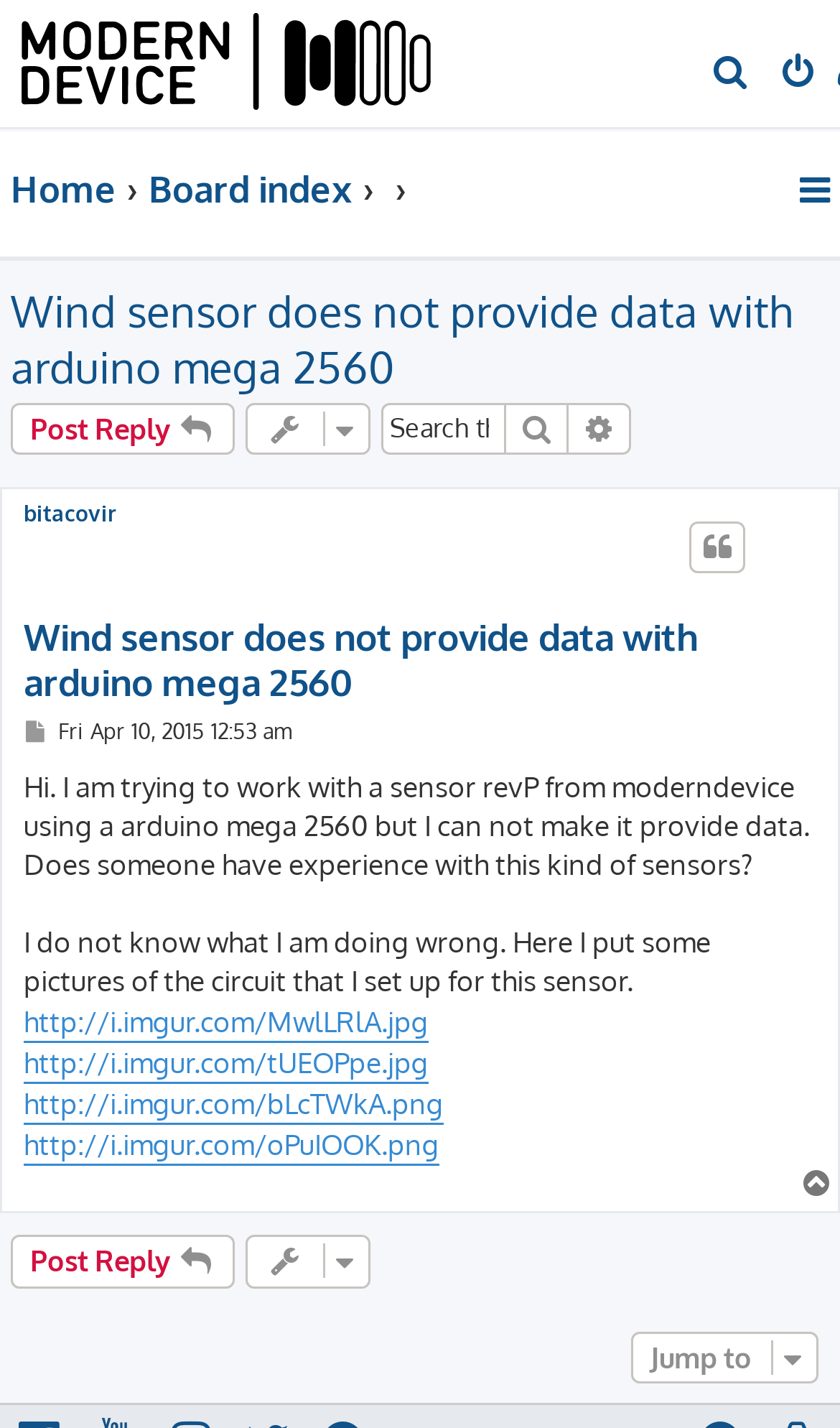What is the text of the first post?
Answer the question using a single word or phrase, according to the image.

Hi. I am trying to work with a sensor revP...